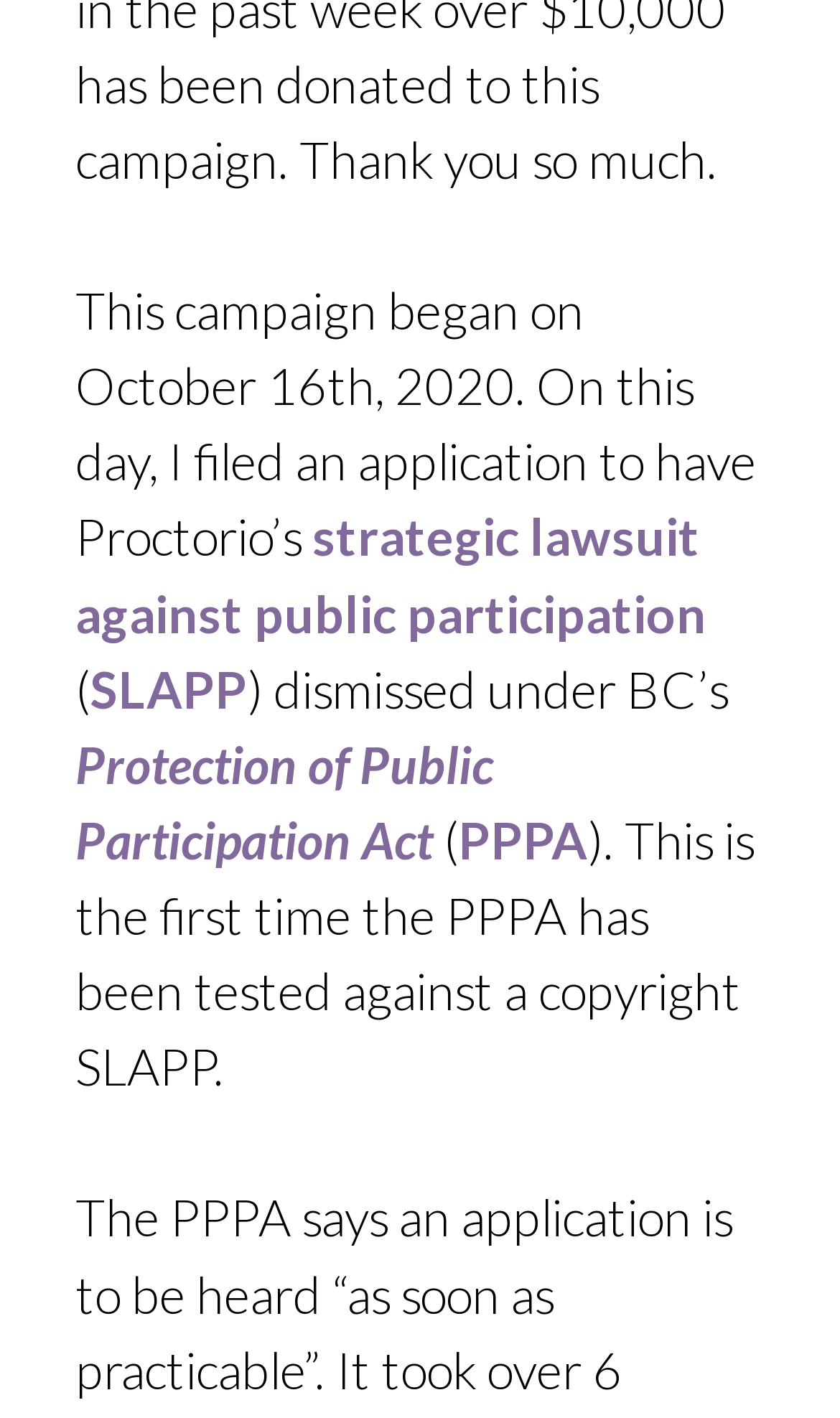What is the date when the campaign began?
Identify the answer in the screenshot and reply with a single word or phrase.

October 16th, 2020